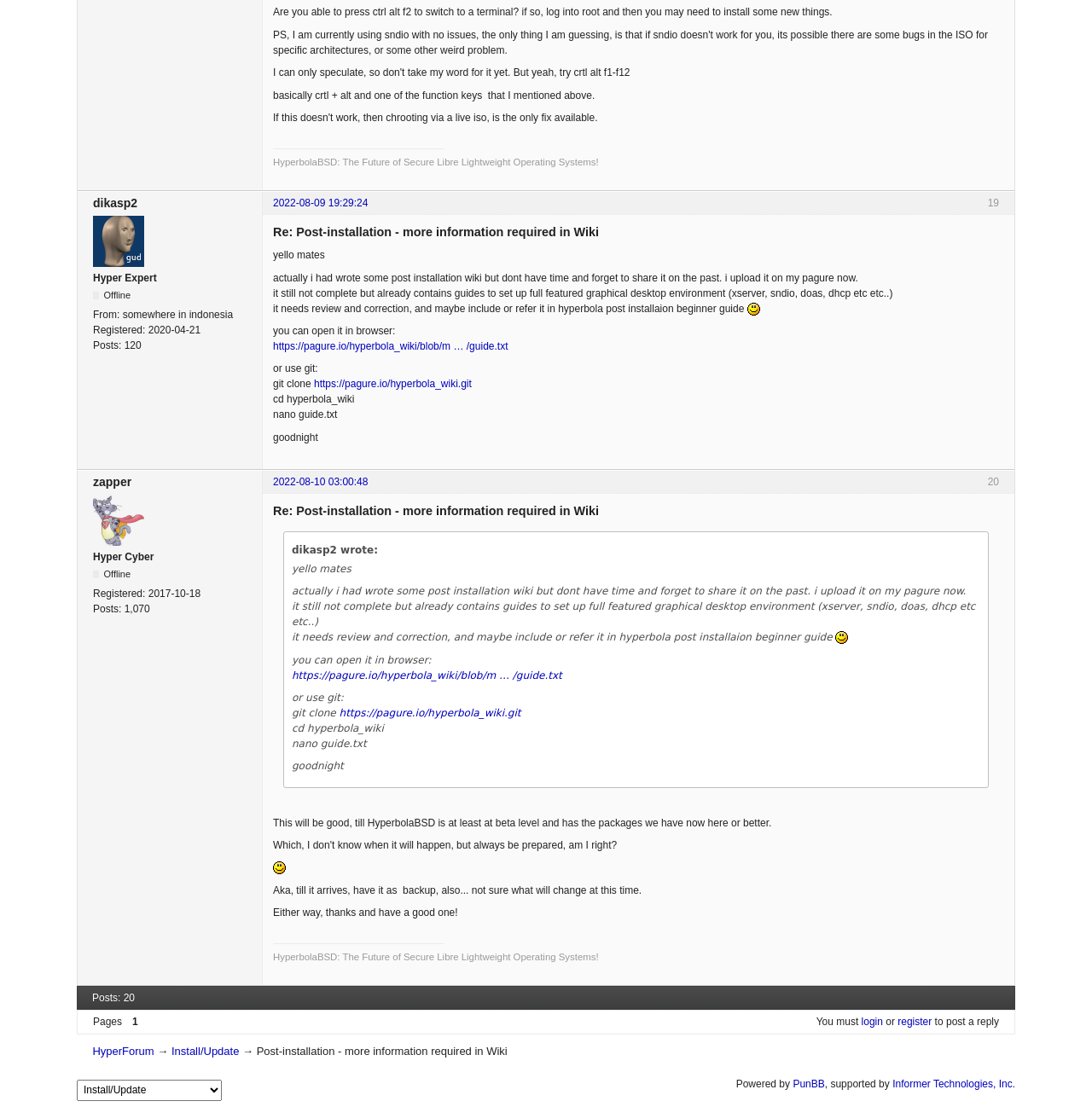Determine the bounding box coordinates for the area that needs to be clicked to fulfill this task: "Click on the link to register". The coordinates must be given as four float numbers between 0 and 1, i.e., [left, top, right, bottom].

[0.822, 0.918, 0.853, 0.929]